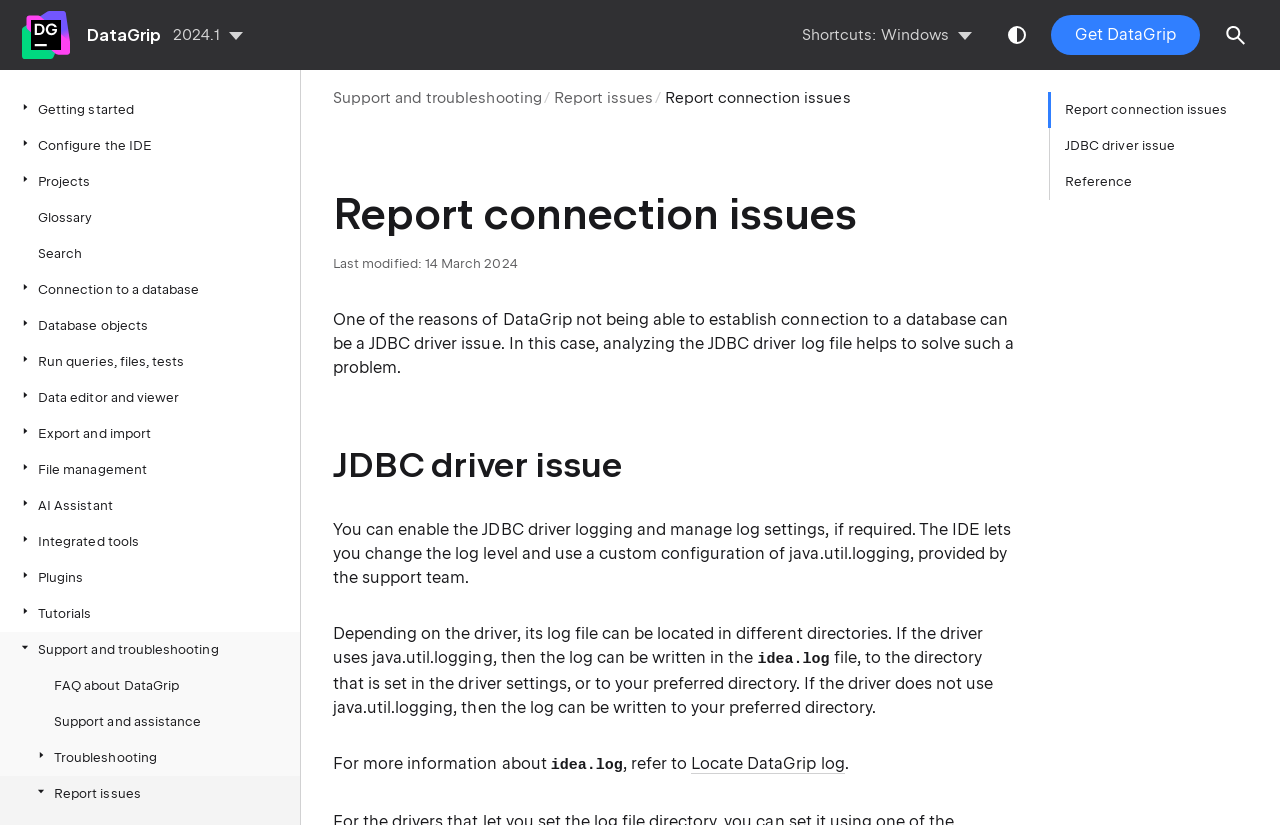What is the name of the database management tool mentioned on this webpage?
Please analyze the image and answer the question with as much detail as possible.

The webpage is part of the DataGrip documentation, and it provides information on troubleshooting and solving connection issues with DataGrip.